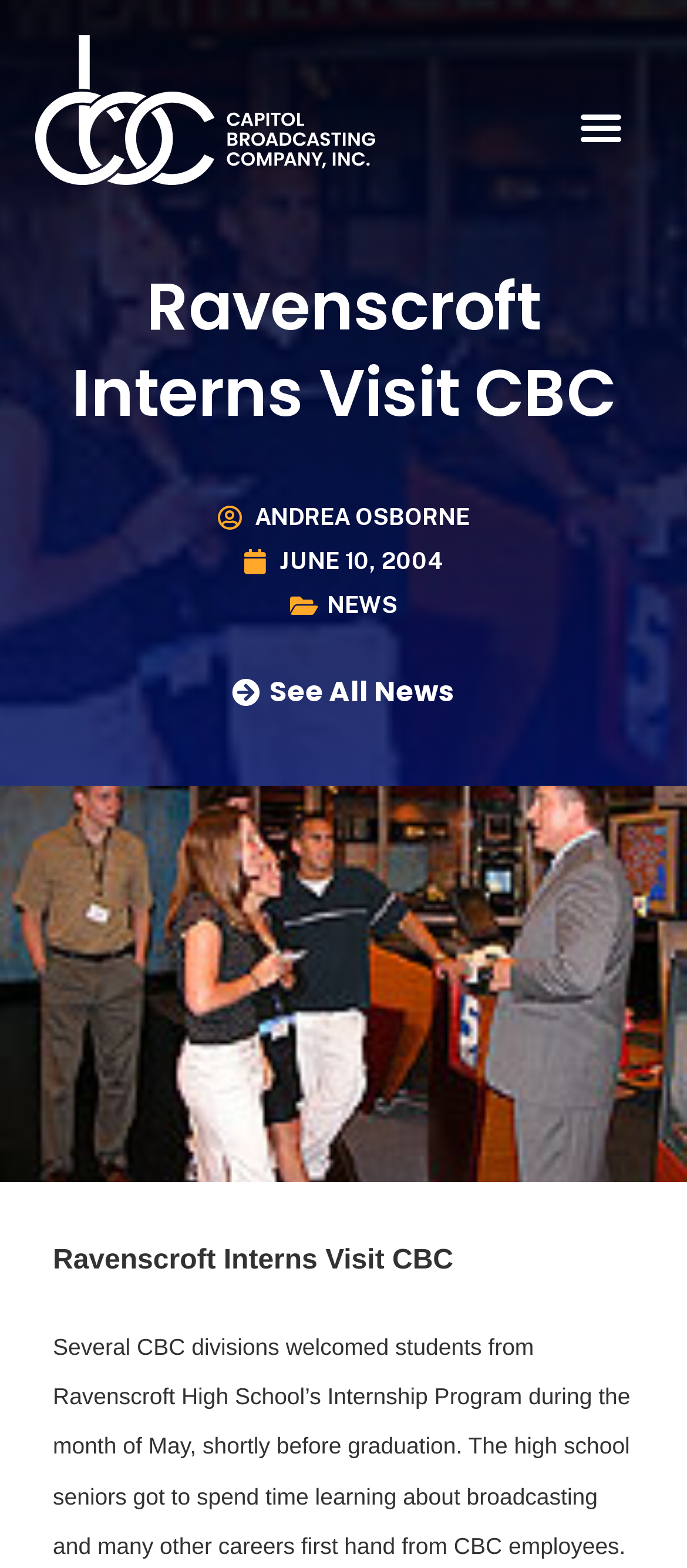Offer a meticulous caption that includes all visible features of the webpage.

The webpage is about Ravenscroft Interns visiting CBC, as indicated by the title "Ravenscroft Interns Visit CBC – Capitol Broadcasting Company". 

At the top left of the page, there is a link. To the right of this link, a button labeled "Menu Toggle" is located. Below the button, a heading with the same title "Ravenscroft Interns Visit CBC" is displayed. 

Under the heading, there are several links, including "ANDREA OSBORNE", "JUNE 10, 2004", and "NEWS". The link "JUNE 10, 2004" has a time element associated with it. 

Further down, a link "See All News" is positioned. Below this link, a static text block displays the title "Ravenscroft Interns Visit CBC" again. 

Finally, at the bottom of the page, a paragraph of text describes the event, stating that several CBC divisions welcomed students from Ravenscroft High School’s Internship Program, where the high school seniors learned about broadcasting and other careers from CBC employees.